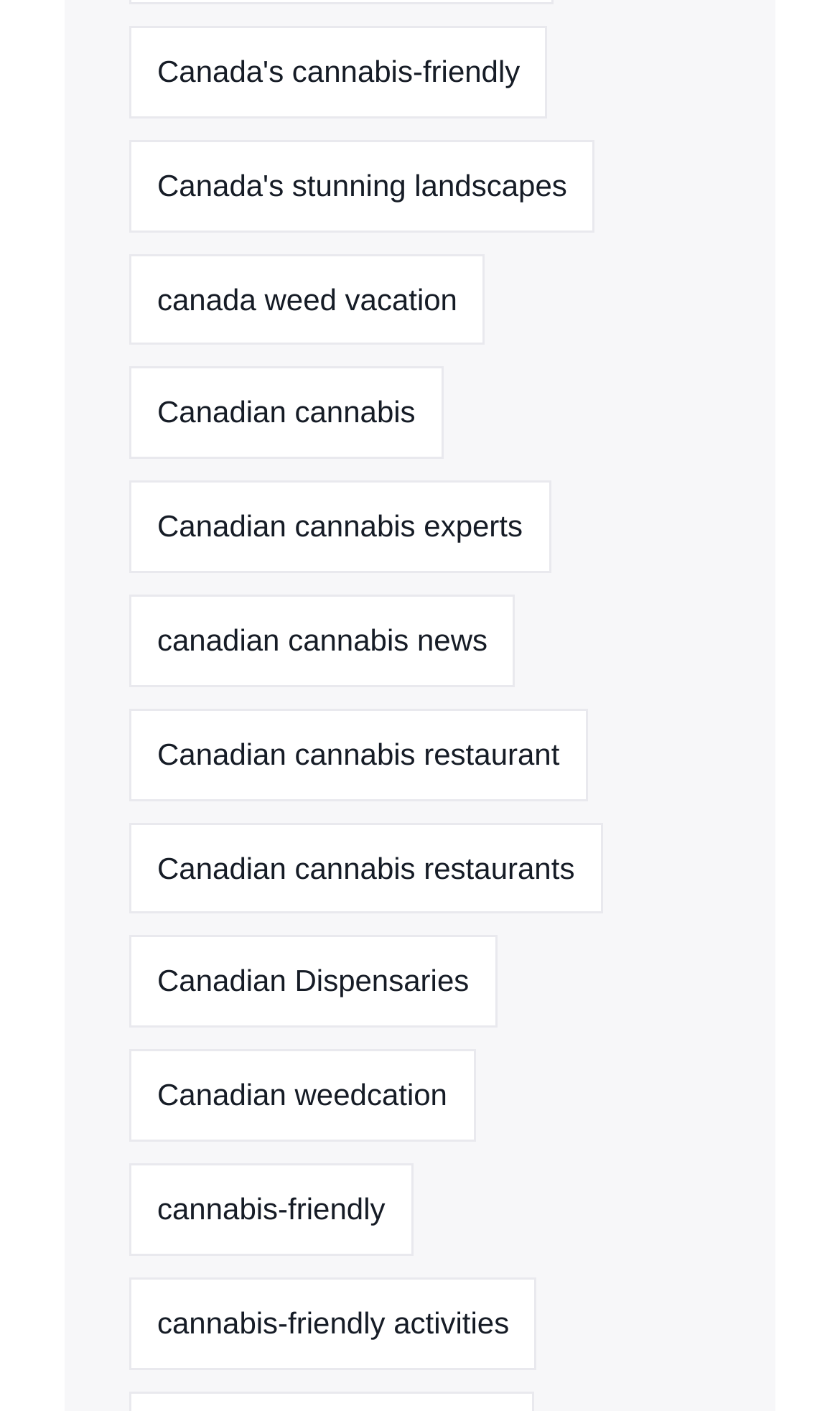Provide a short, one-word or phrase answer to the question below:
What is the topic of the link with the most items?

Canadian weedcation